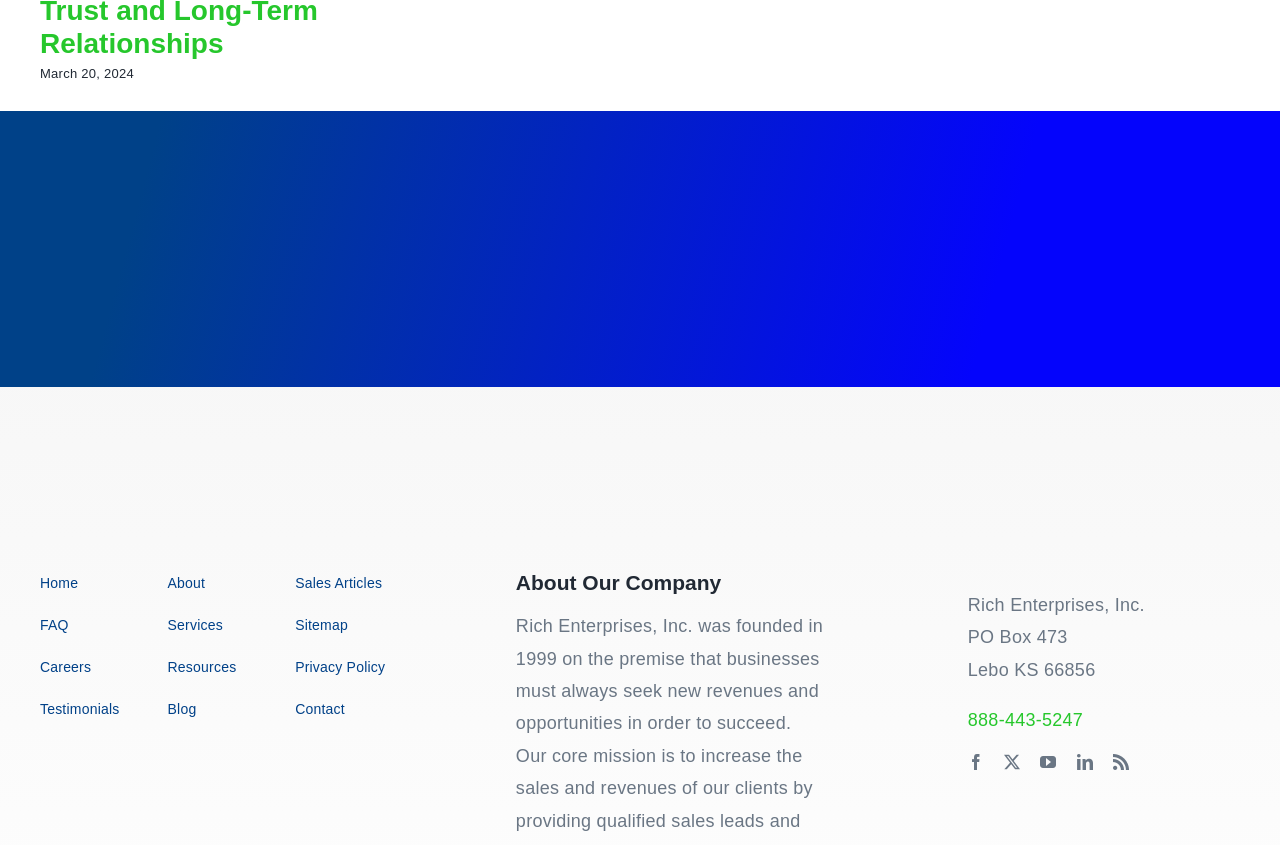Kindly determine the bounding box coordinates of the area that needs to be clicked to fulfill this instruction: "View the About page".

[0.131, 0.676, 0.219, 0.705]